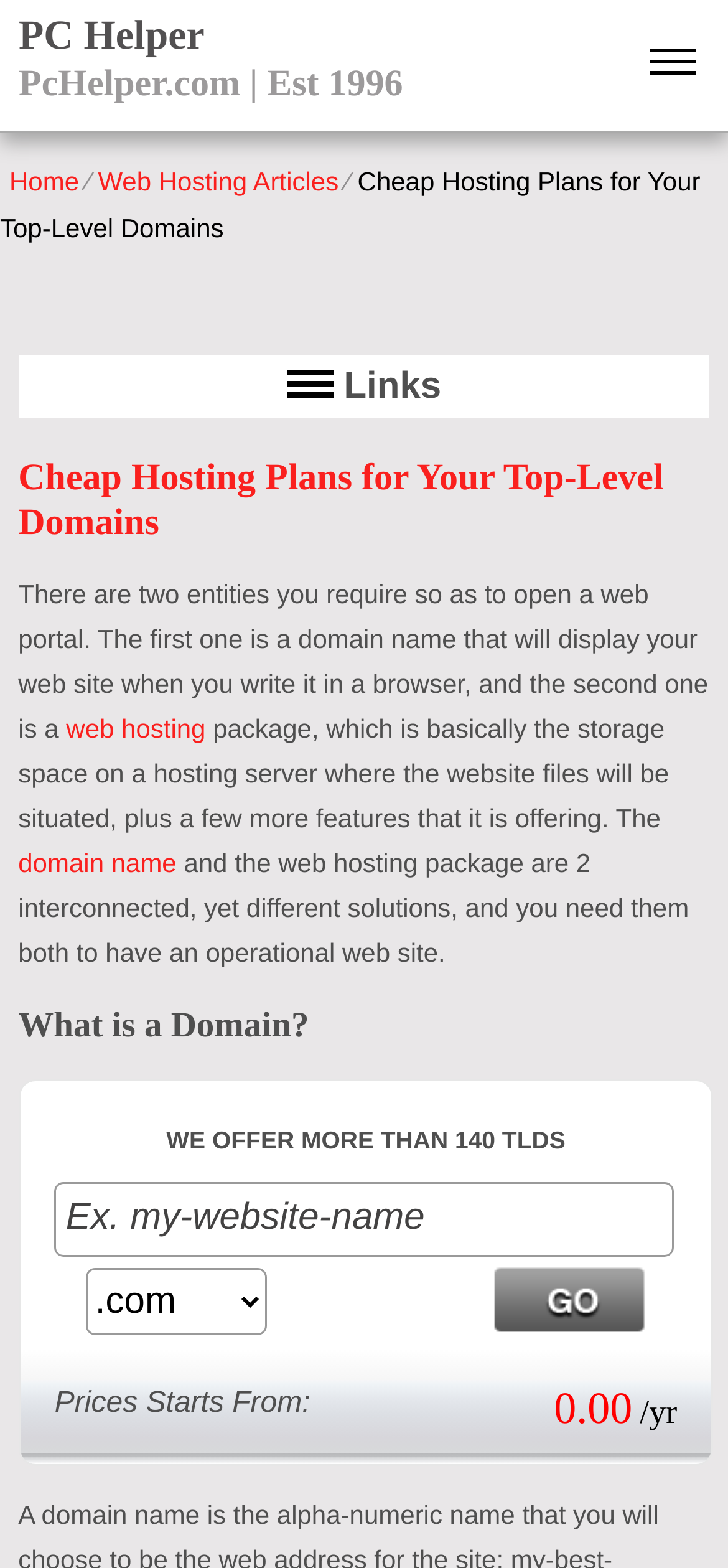Show the bounding box coordinates of the region that should be clicked to follow the instruction: "Select an option from the combo box."

[0.118, 0.808, 0.367, 0.851]